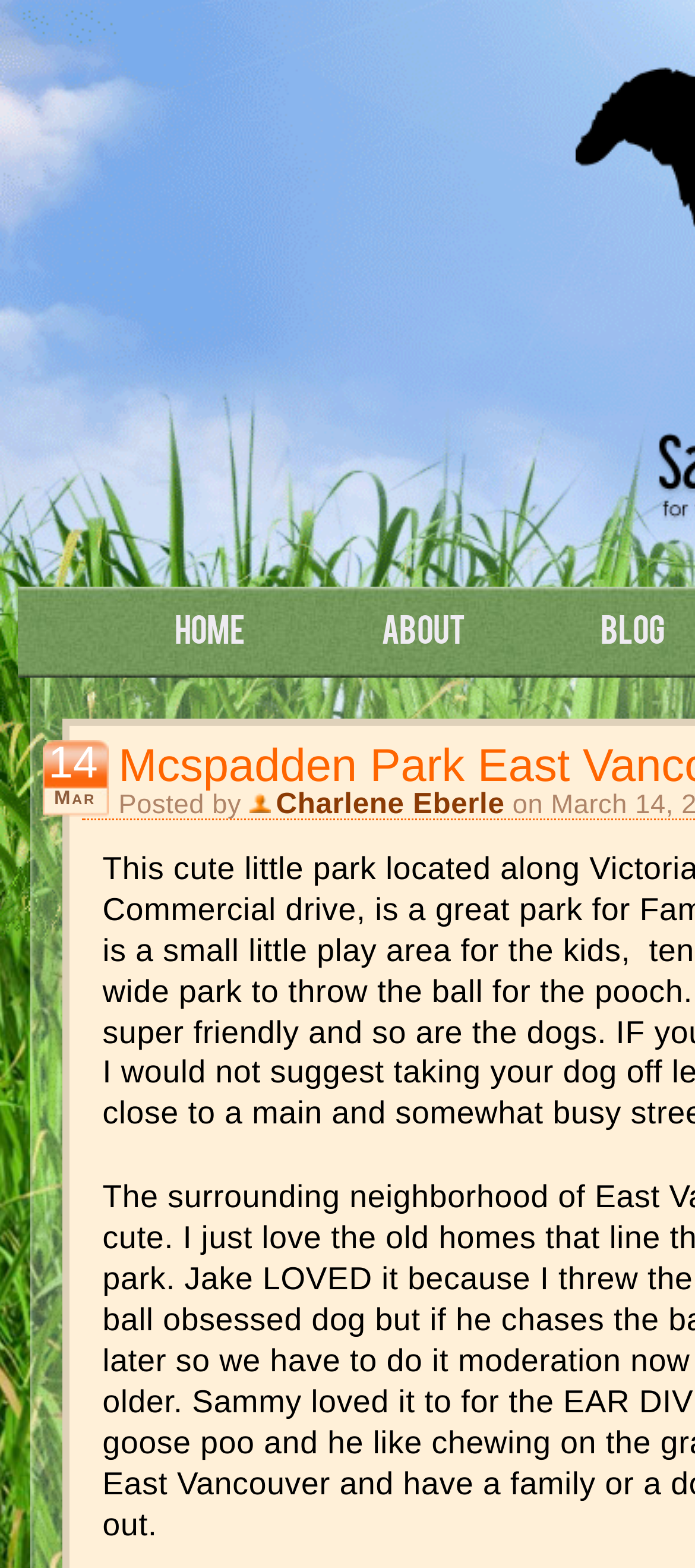How many main navigation links are there?
Please use the image to provide a one-word or short phrase answer.

3